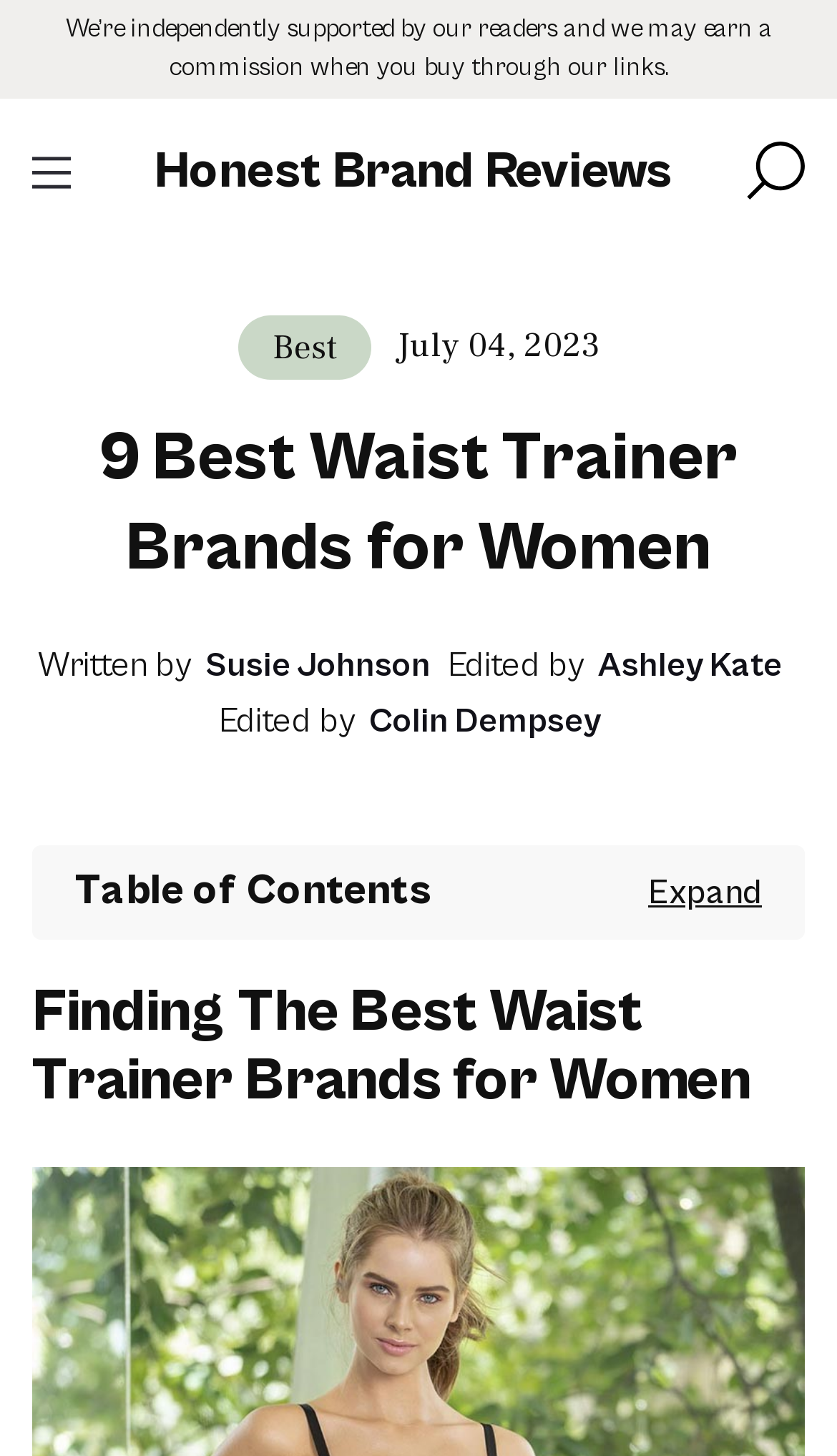Please identify and generate the text content of the webpage's main heading.

9 Best Waist Trainer Brands for Women